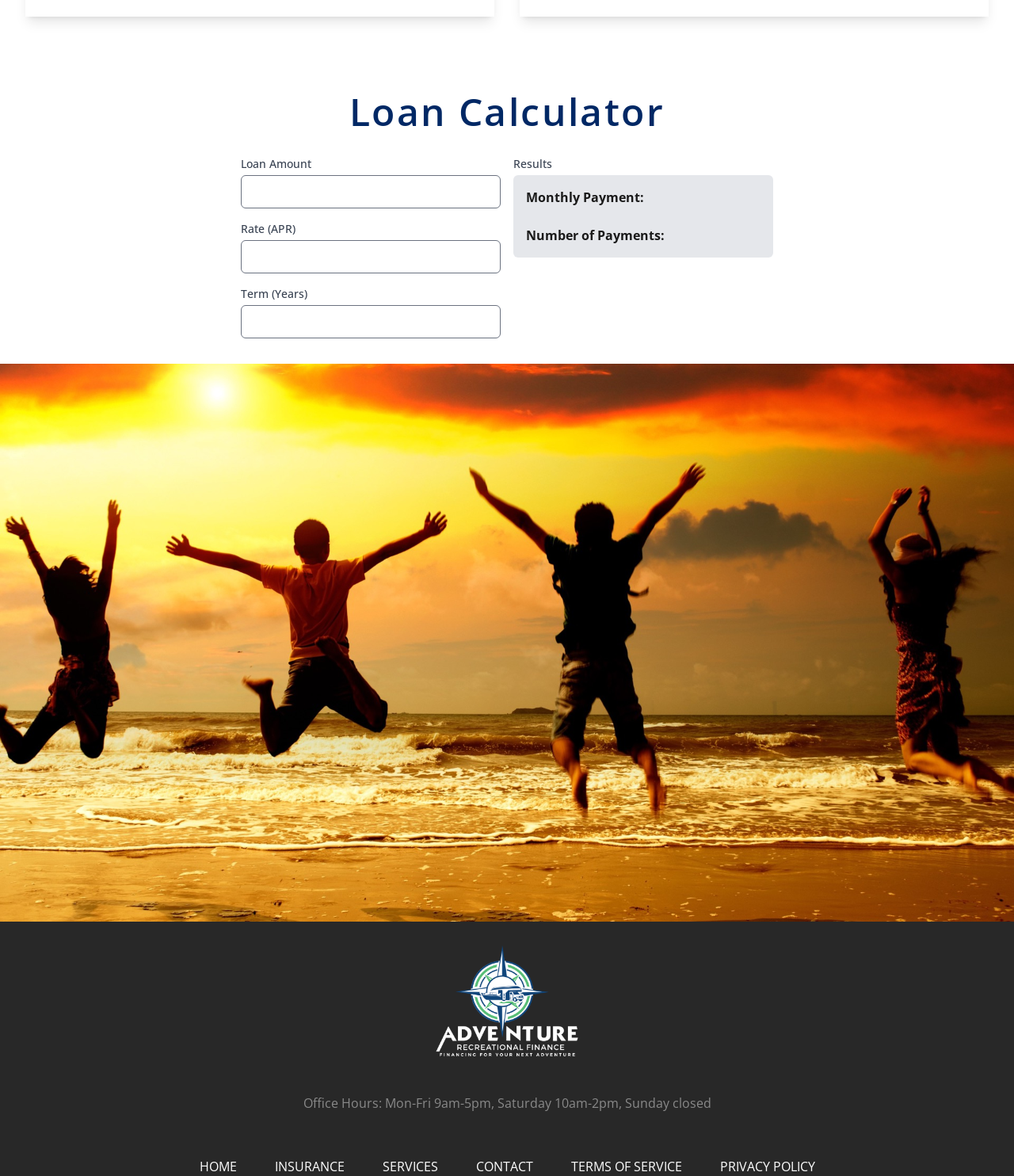Please find the bounding box coordinates of the section that needs to be clicked to achieve this instruction: "Click HOME".

[0.196, 0.985, 0.233, 0.999]